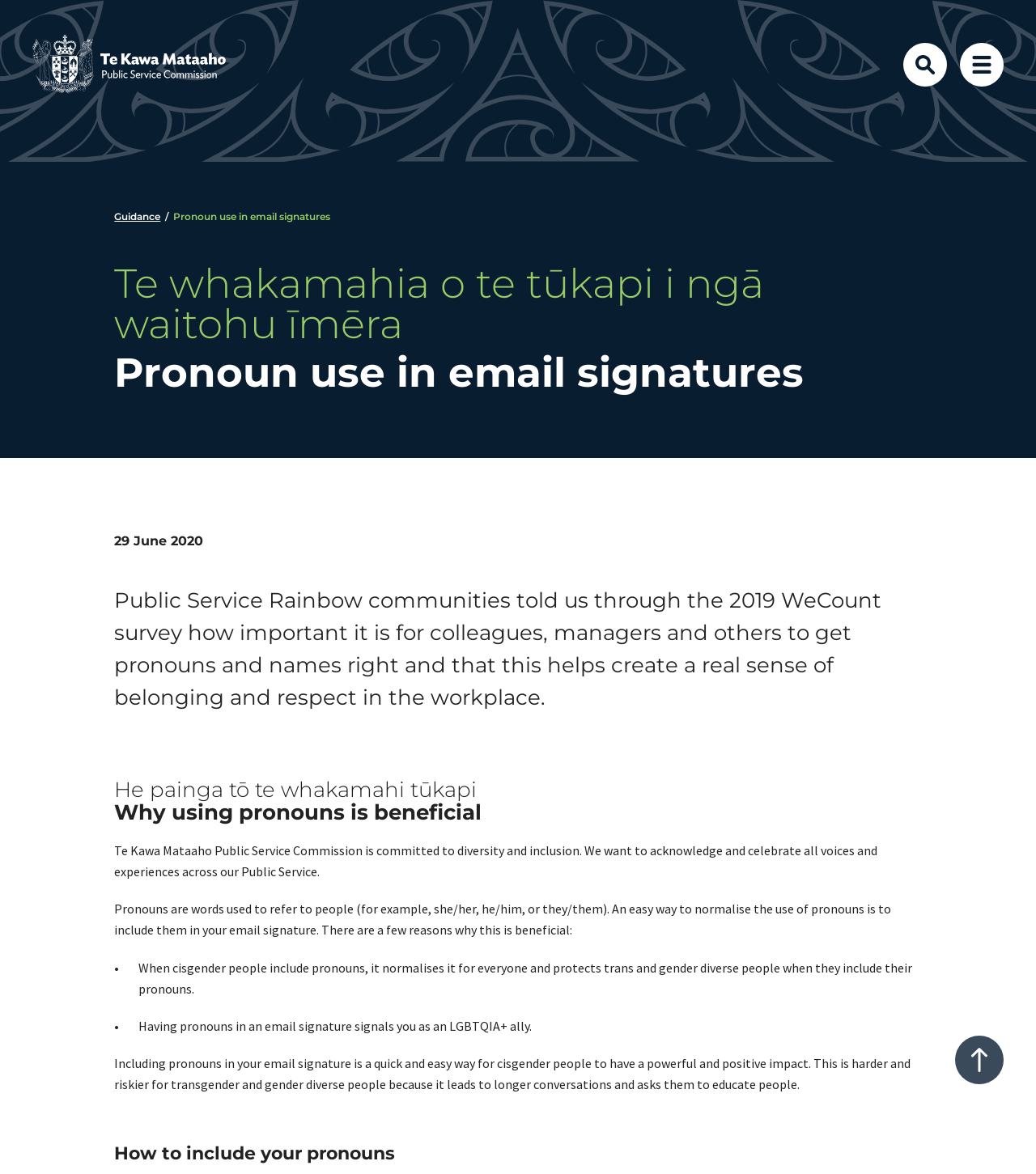Identify and provide the text content of the webpage's primary headline.

Te whakamahia o te tūkapi i ngā waitohu īmēra
Pronoun use in email signatures